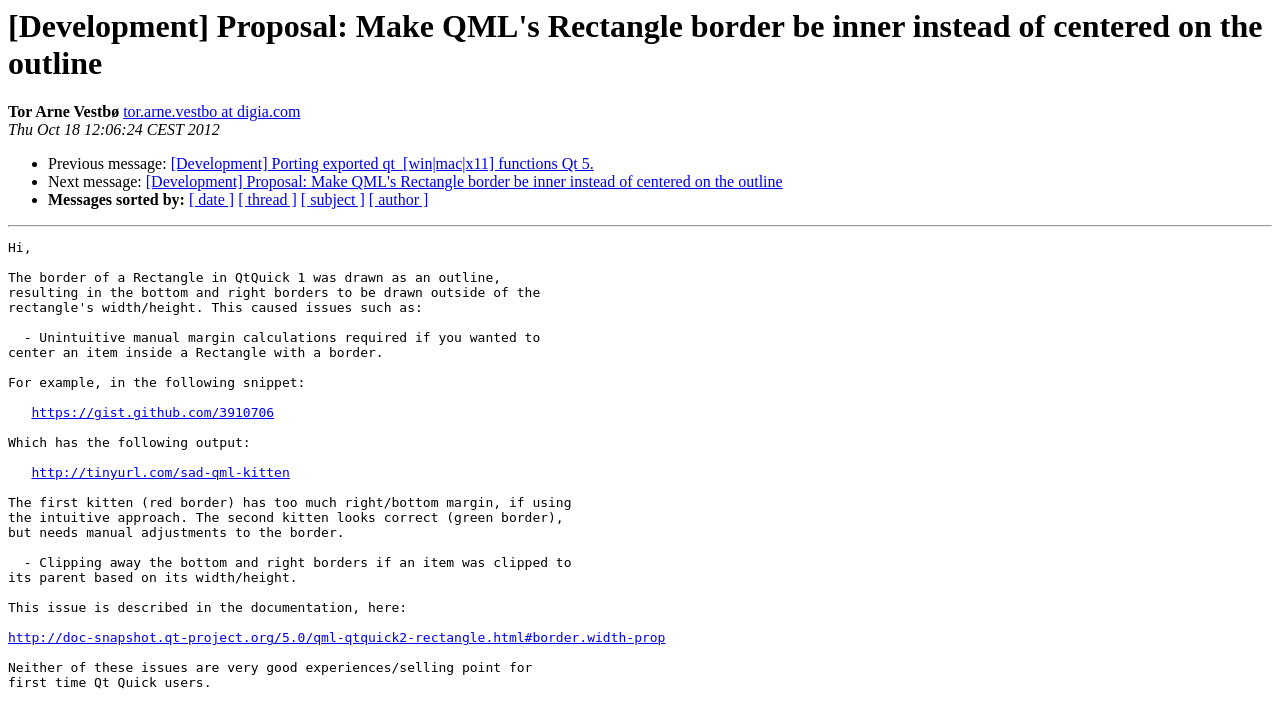What is the link to the related GitHub gist?
Using the screenshot, give a one-word or short phrase answer.

https://gist.github.com/3910706